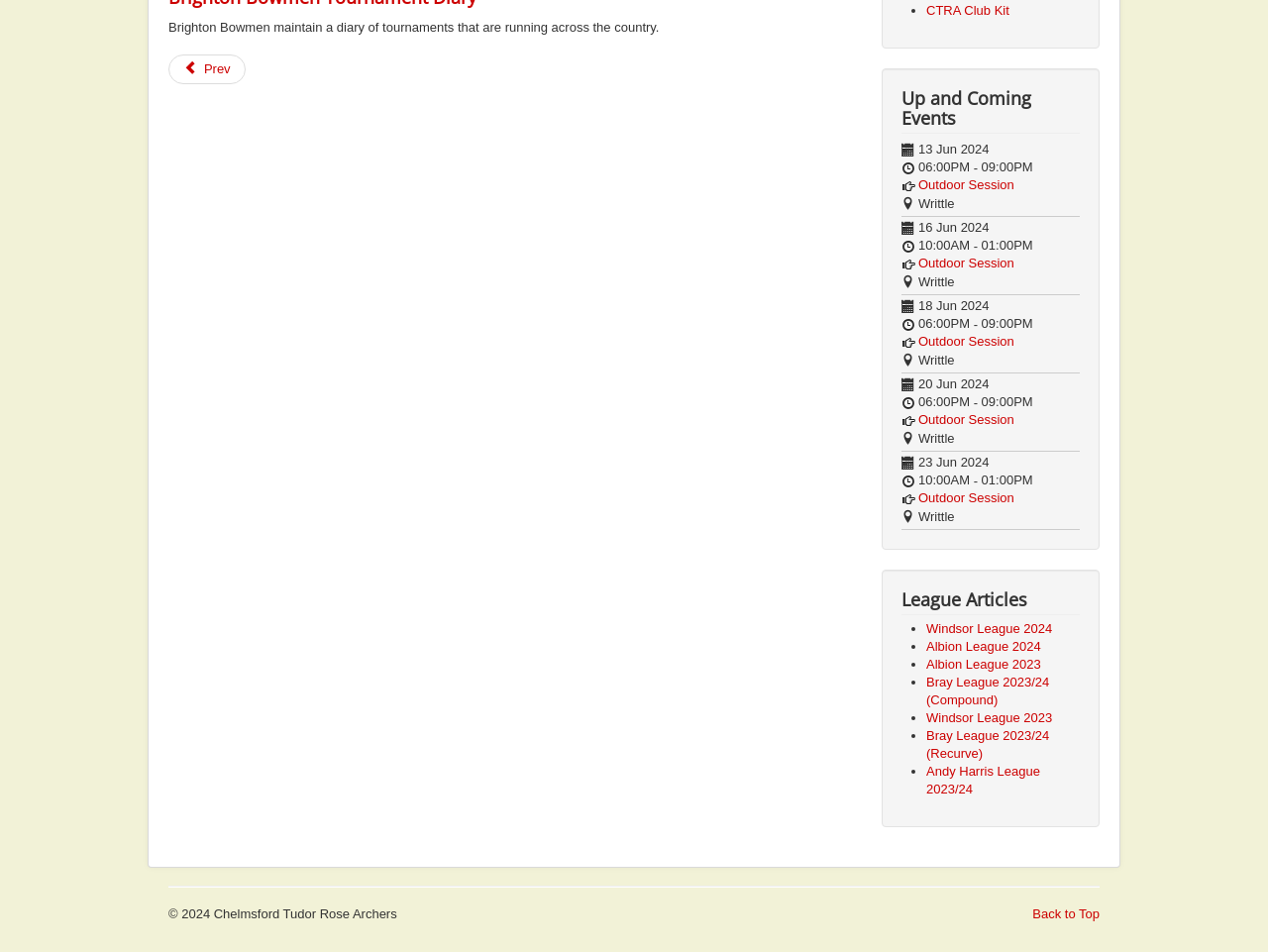Find the bounding box of the web element that fits this description: "Albion League 2023".

[0.73, 0.69, 0.821, 0.706]